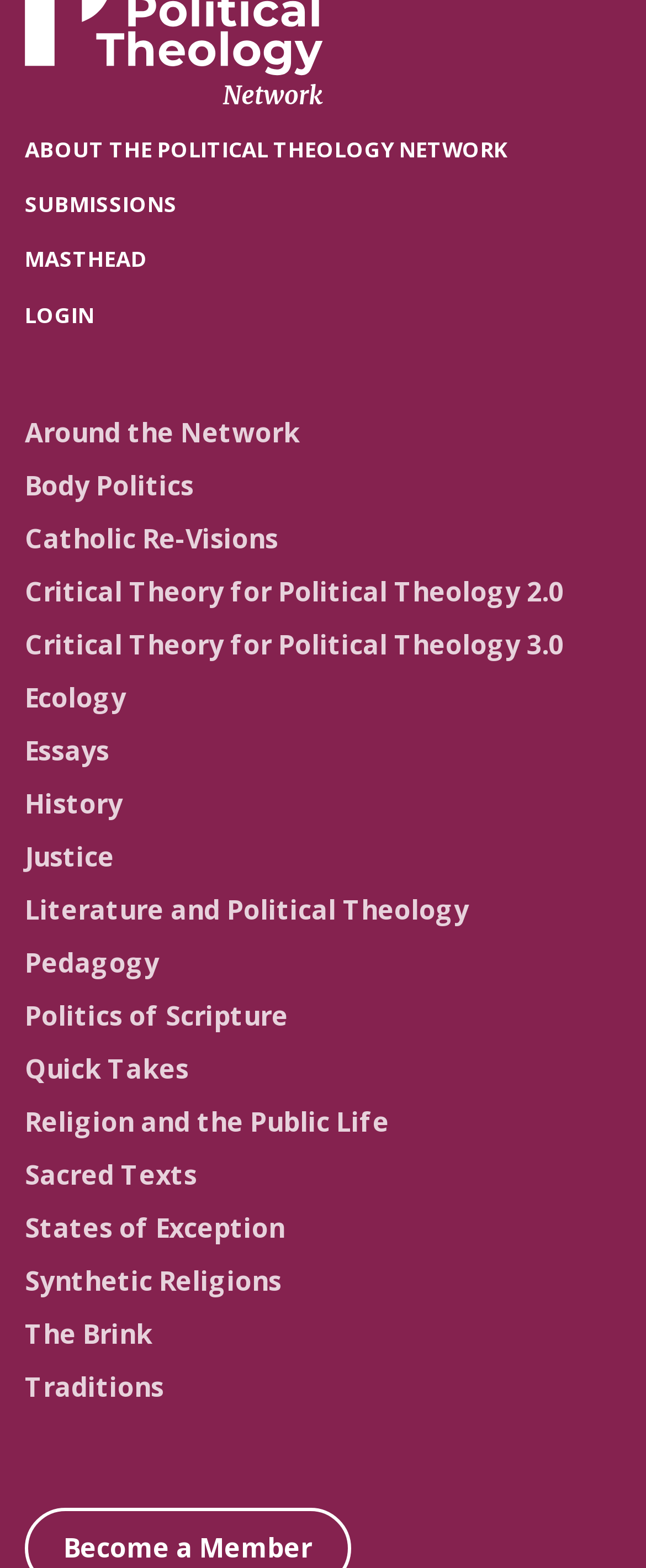Please provide a comprehensive answer to the question based on the screenshot: What is the first link in the bottom section?

I looked at the bottom section and found that the first link is 'Around the Network', which is located at the top of the section.